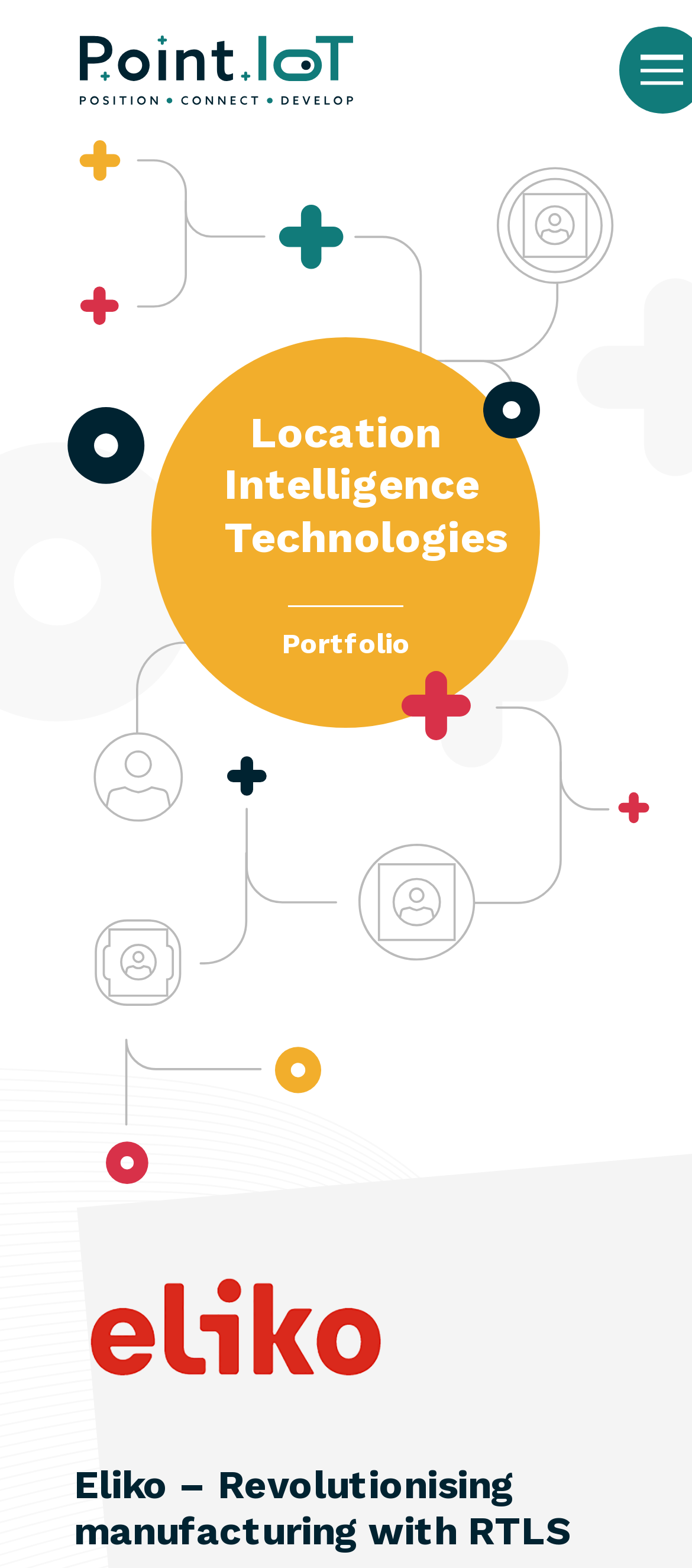Please identify the primary heading of the webpage and give its text content.

Location Intelligence Technologies